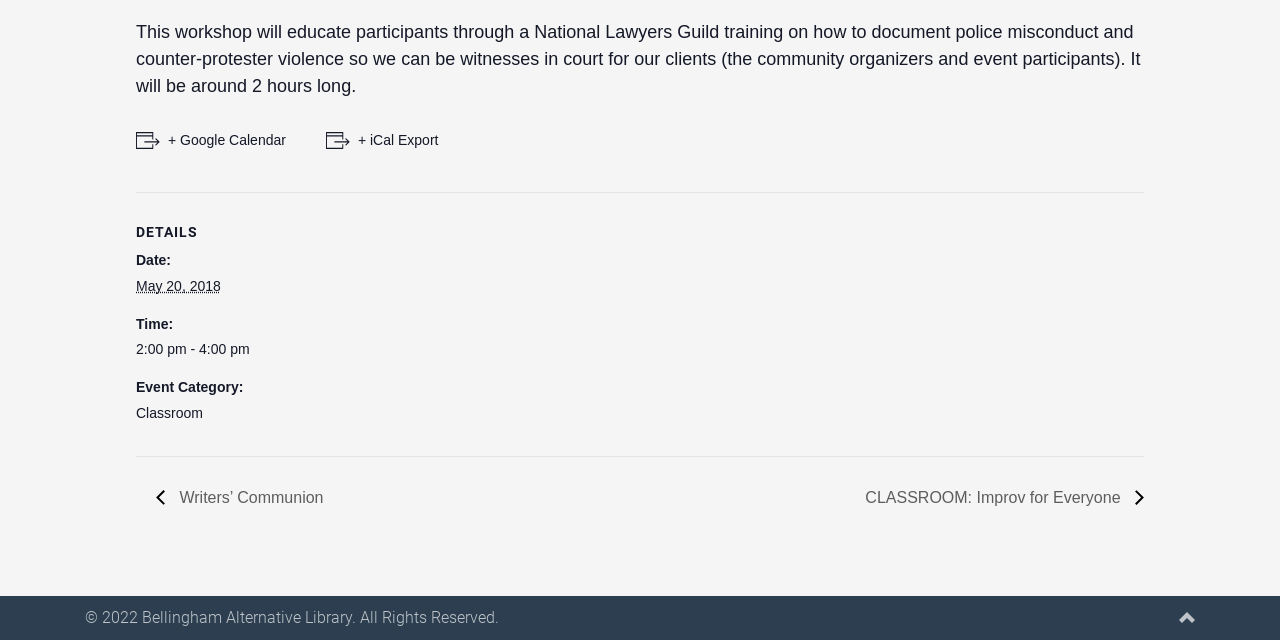Based on the description "+ iCal Export", find the bounding box of the specified UI element.

[0.255, 0.202, 0.343, 0.237]